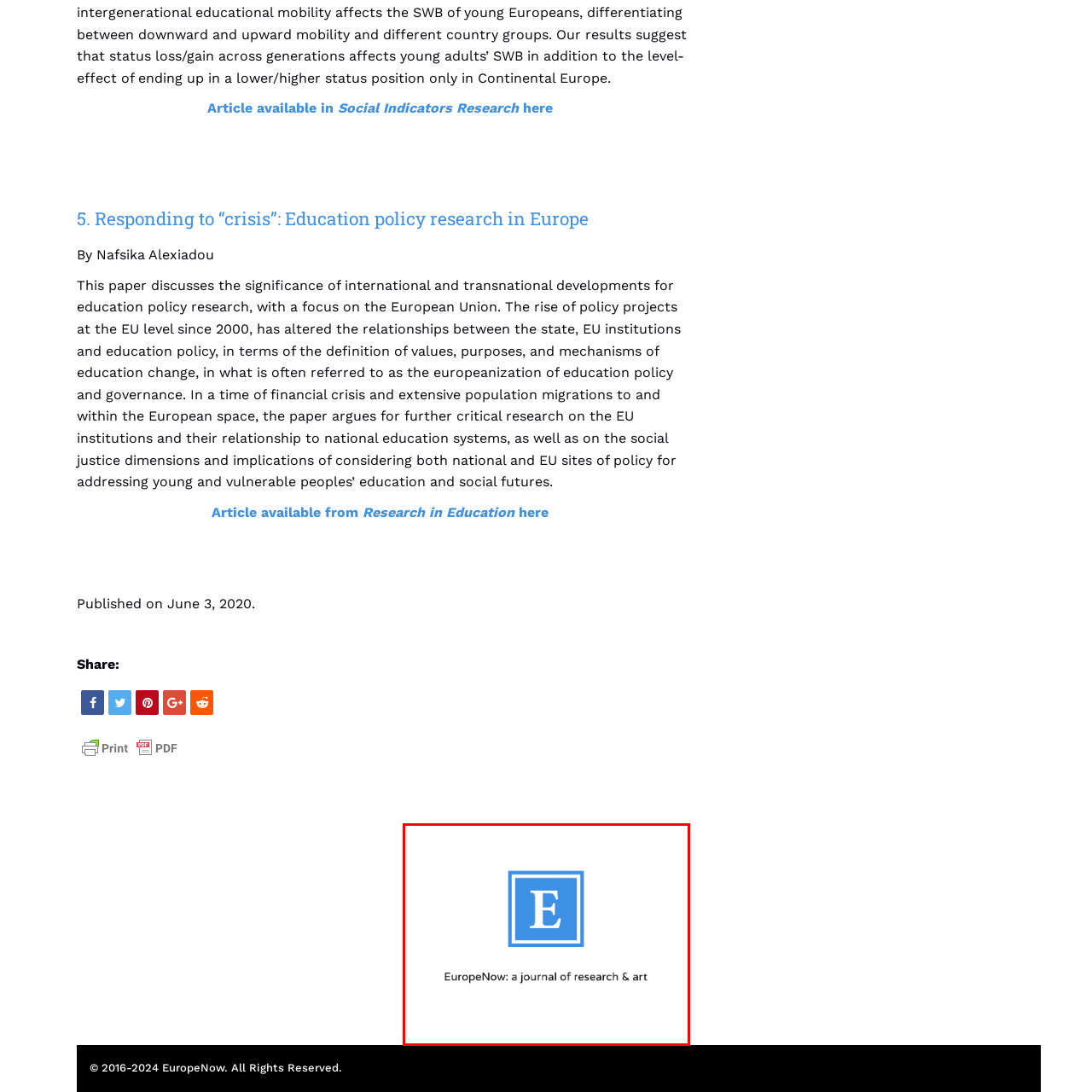Generate a comprehensive caption for the image that is marked by the red border.

The image features the logo of "EuropeNow," a journal dedicated to the exploration of research and art. The logo is designed within a blue square that prominently displays the letter "E" in a stylized font, reflecting the journal's focus on European studies. Below the logo, the tagline "EuropeNow: a journal of research & art" is presented in a clean, modern font, emphasizing the journal's commitment to scholarly discourse and creative expression. This image illustrates the journal's mission to bridge academic research with cultural insights, fostering a deeper understanding of European societal issues.